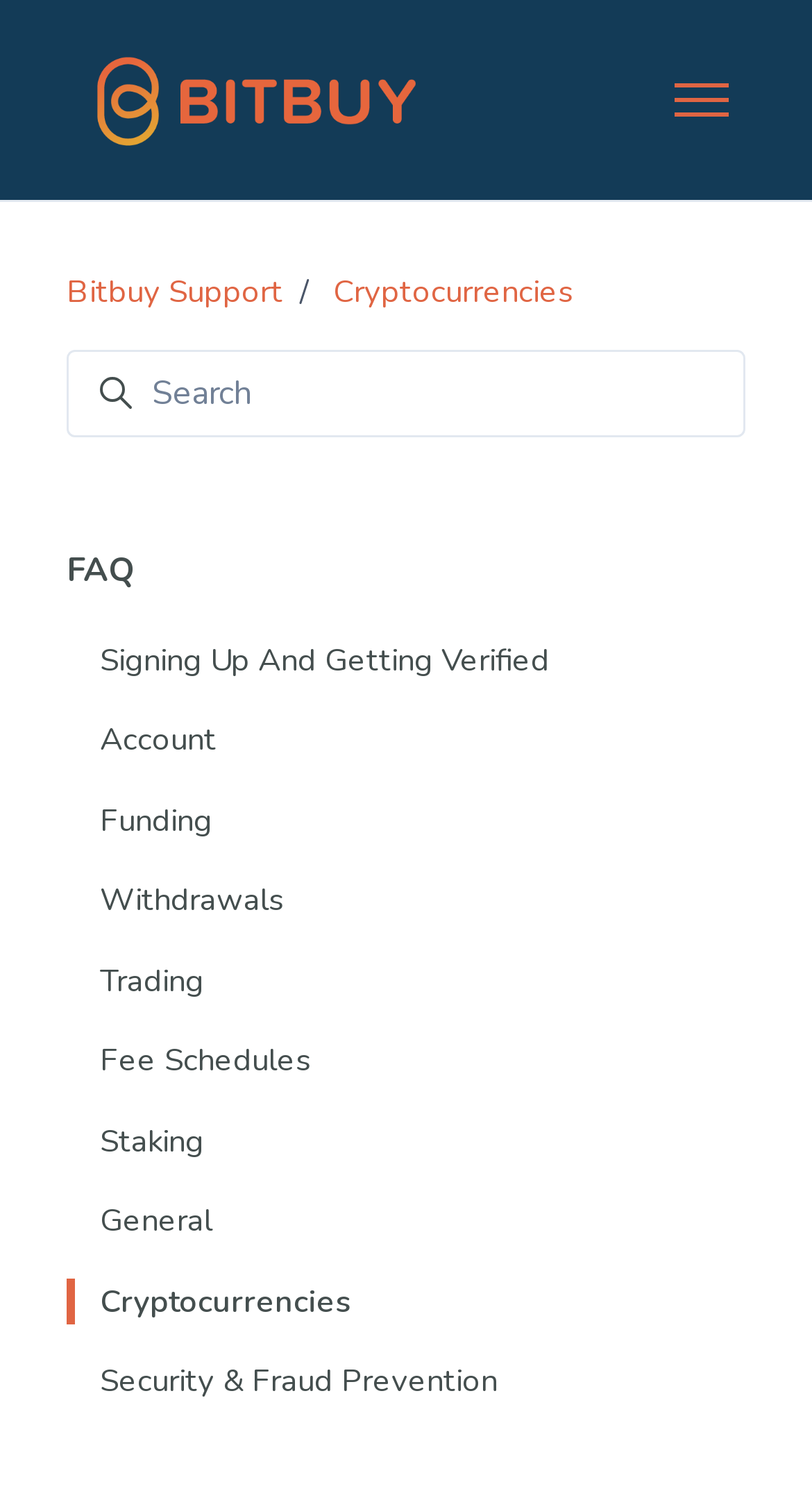Please determine the bounding box coordinates of the clickable area required to carry out the following instruction: "Search for something". The coordinates must be four float numbers between 0 and 1, represented as [left, top, right, bottom].

[0.085, 0.235, 0.915, 0.291]